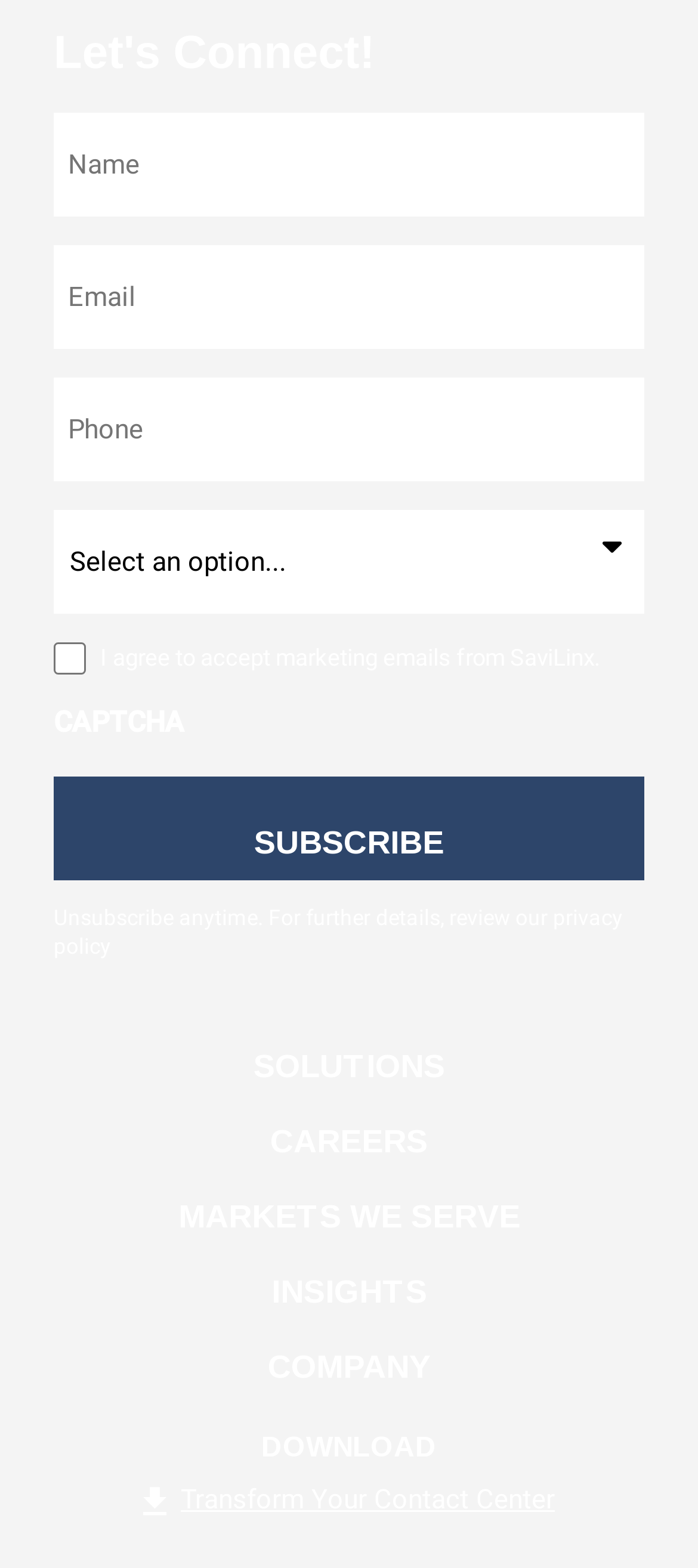Please determine the bounding box of the UI element that matches this description: Markets we serve. The coordinates should be given as (top-left x, top-left y, bottom-right x, bottom-right y), with all values between 0 and 1.

[0.255, 0.761, 0.745, 0.792]